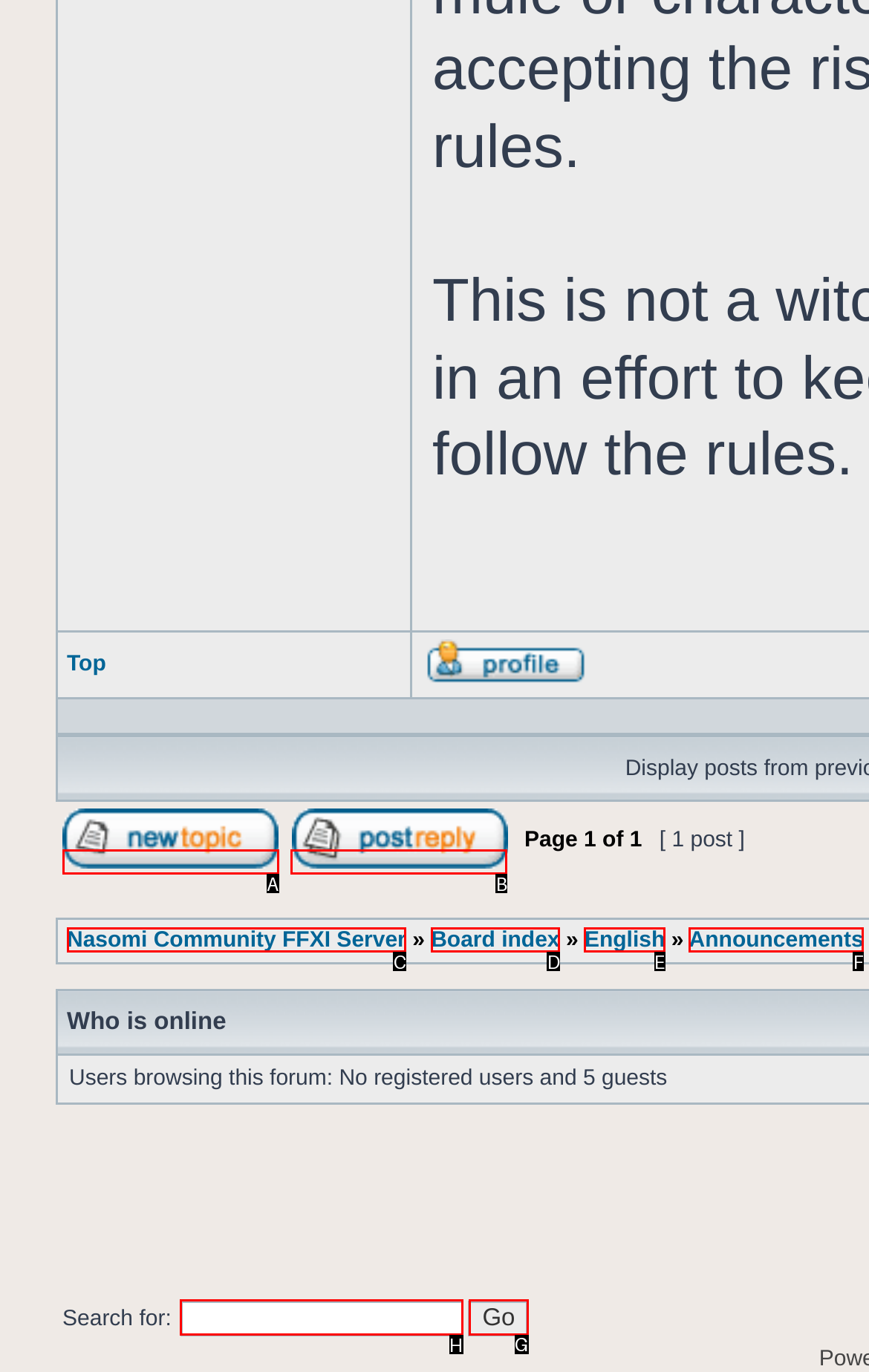Choose the letter of the option you need to click to Click on the 'Go' button. Answer with the letter only.

G